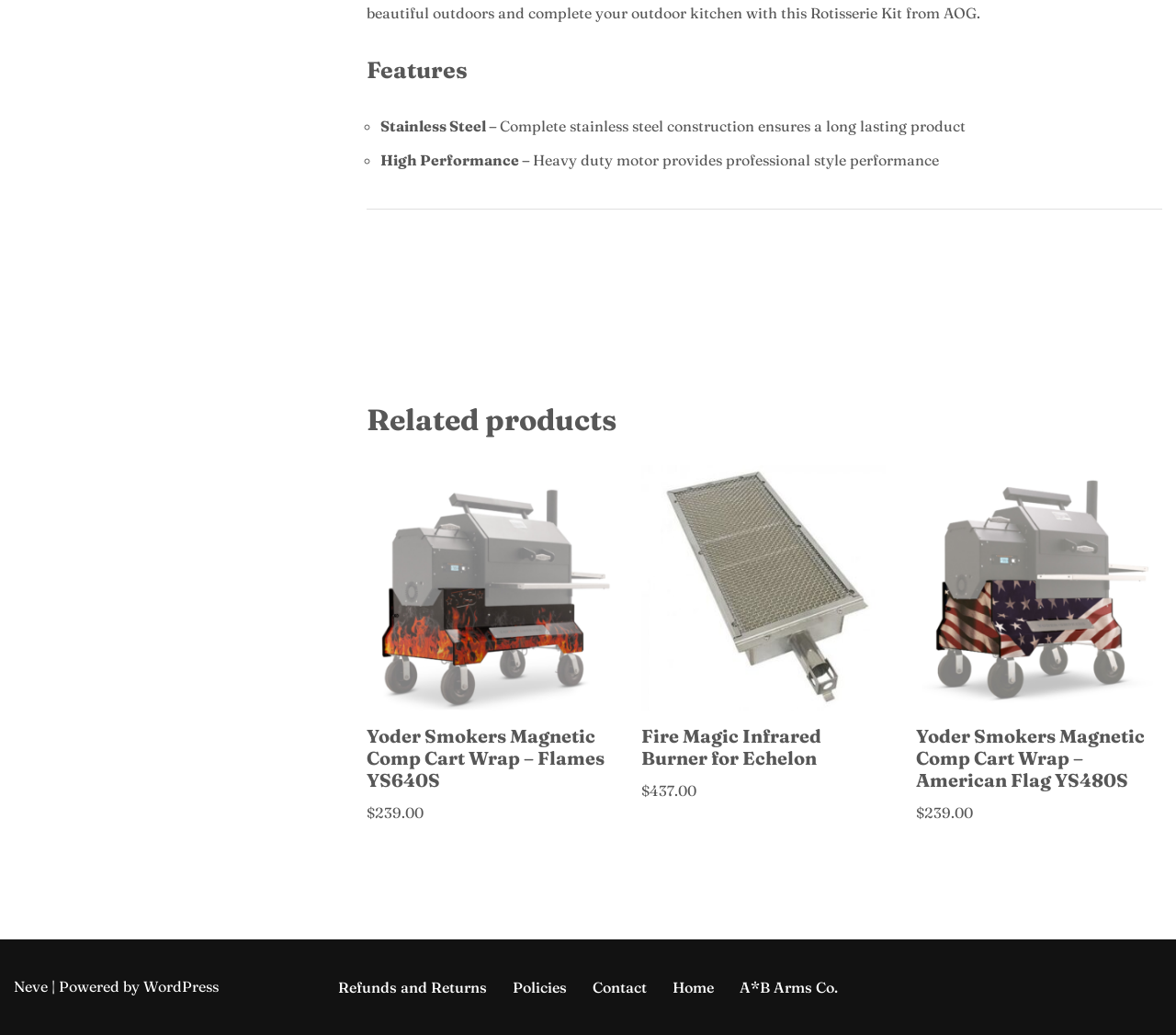Give the bounding box coordinates for the element described as: "Policies".

[0.436, 0.942, 0.482, 0.965]